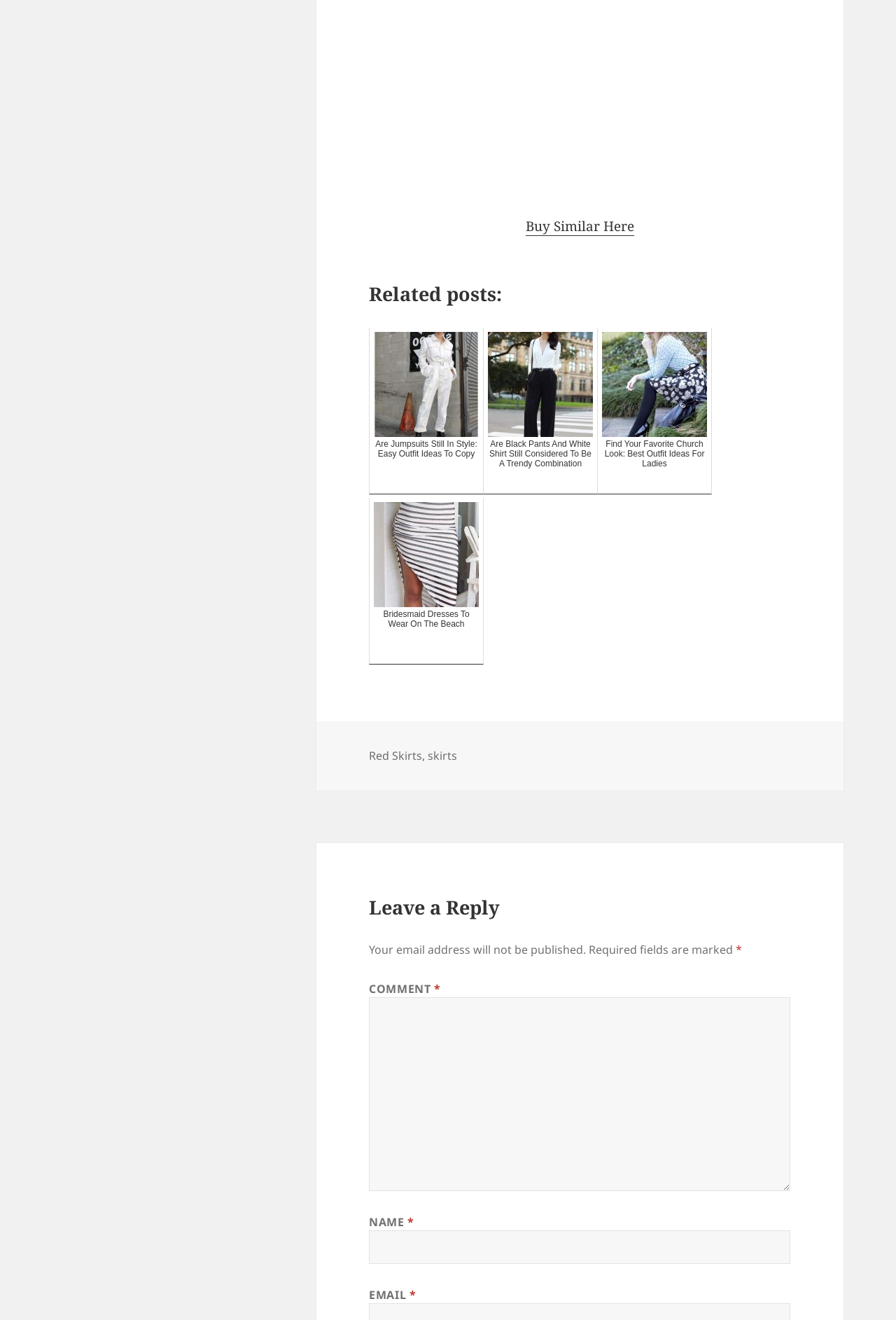What is required to submit a comment?
Please provide a comprehensive answer based on the visual information in the image.

The comment section contains fields for name and email, and they are marked as required, indicating that users must provide their name and email address to submit a comment.